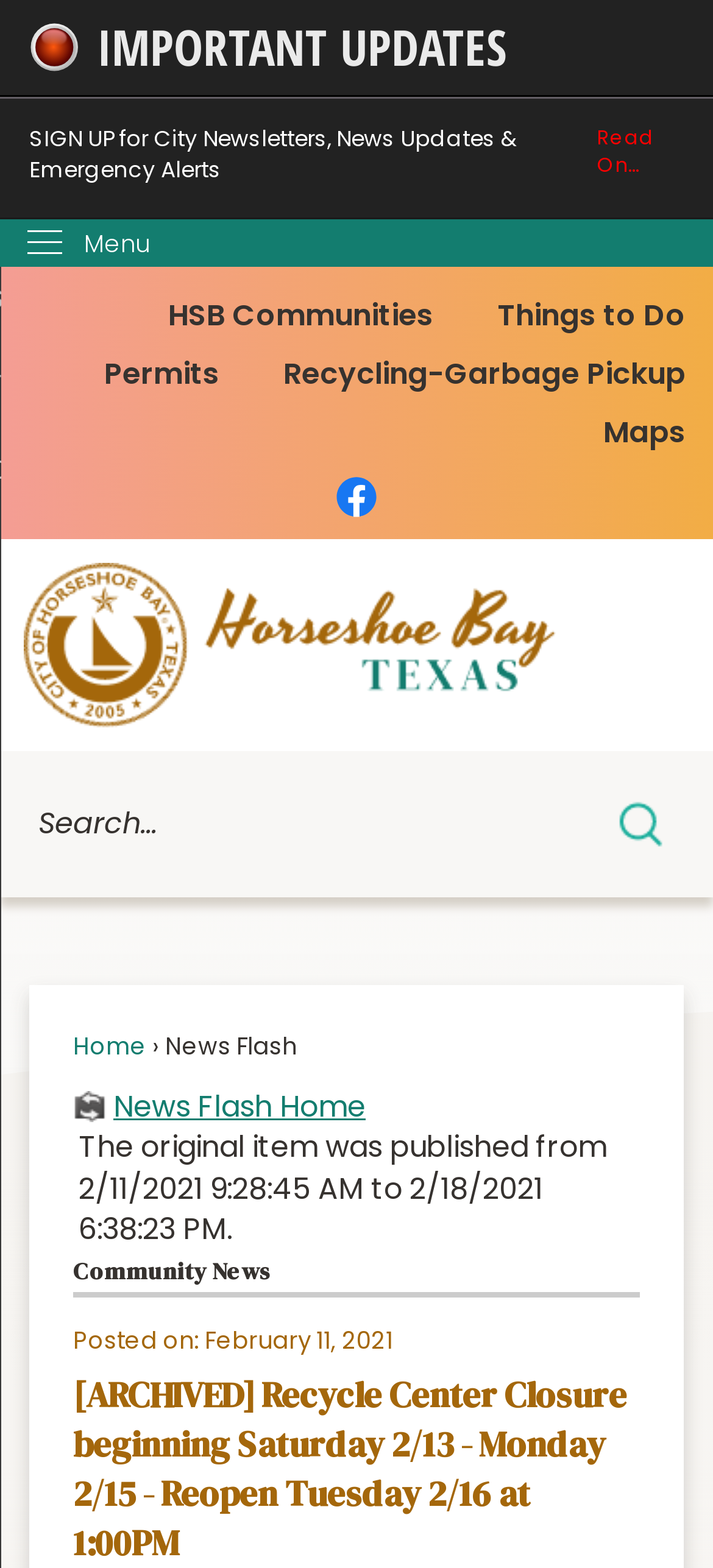Using the format (top-left x, top-left y, bottom-right x, bottom-right y), provide the bounding box coordinates for the described UI element. All values should be floating point numbers between 0 and 1: Menu

[0.0, 0.14, 1.0, 0.17]